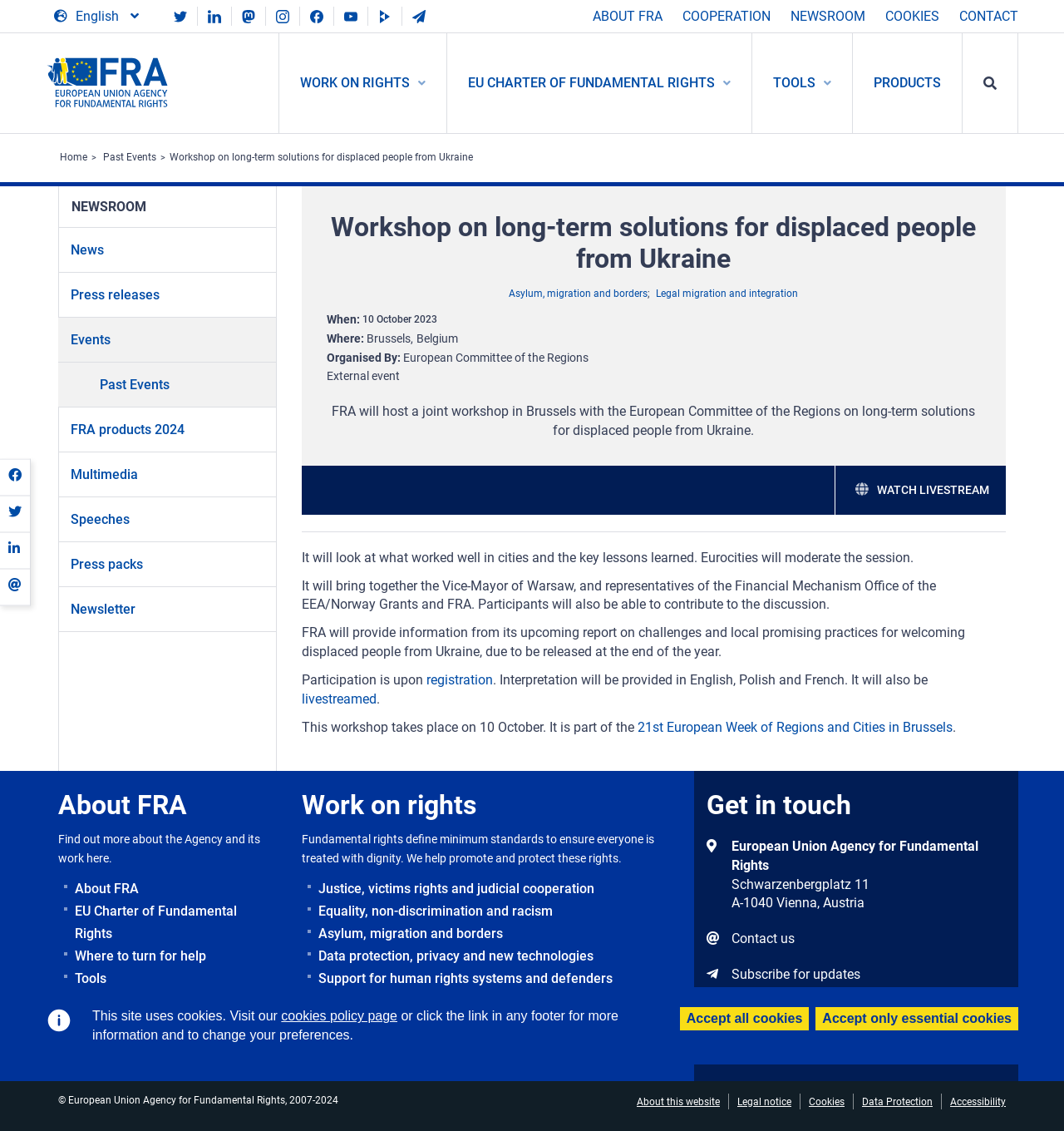Provide the bounding box coordinates for the specified HTML element described in this description: "EU Charter of Fundamental Rights". The coordinates should be four float numbers ranging from 0 to 1, in the format [left, top, right, bottom].

[0.42, 0.029, 0.706, 0.118]